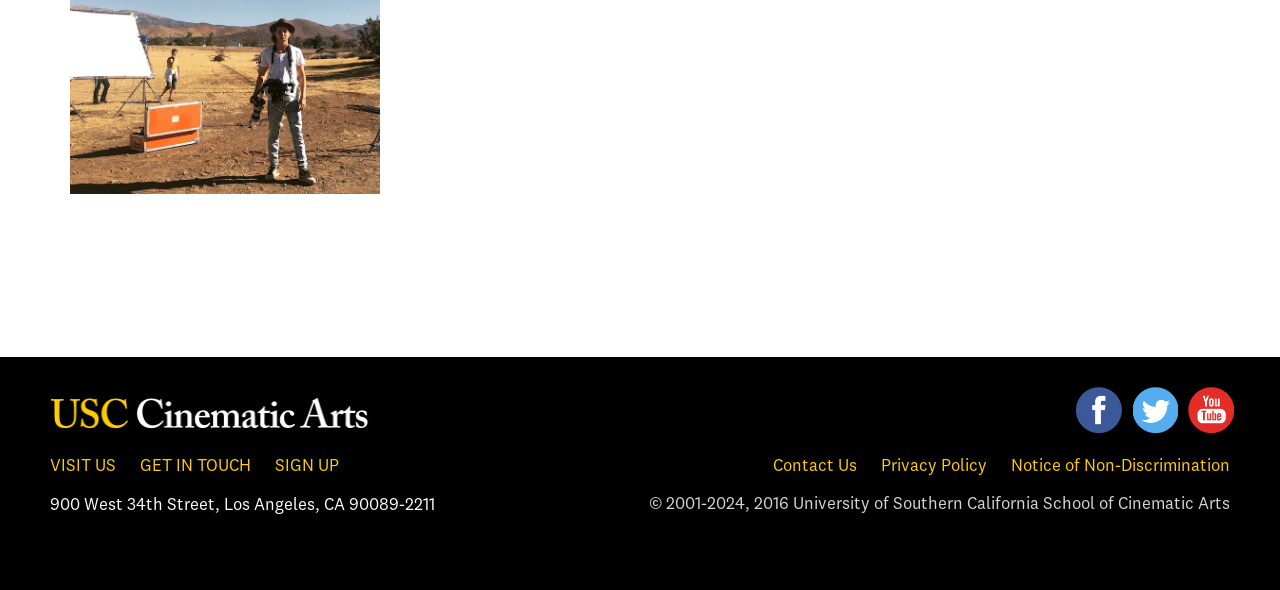Please identify the bounding box coordinates of the region to click in order to complete the task: "Sign up for updates". The coordinates must be four float numbers between 0 and 1, specified as [left, top, right, bottom].

[0.215, 0.776, 0.265, 0.805]